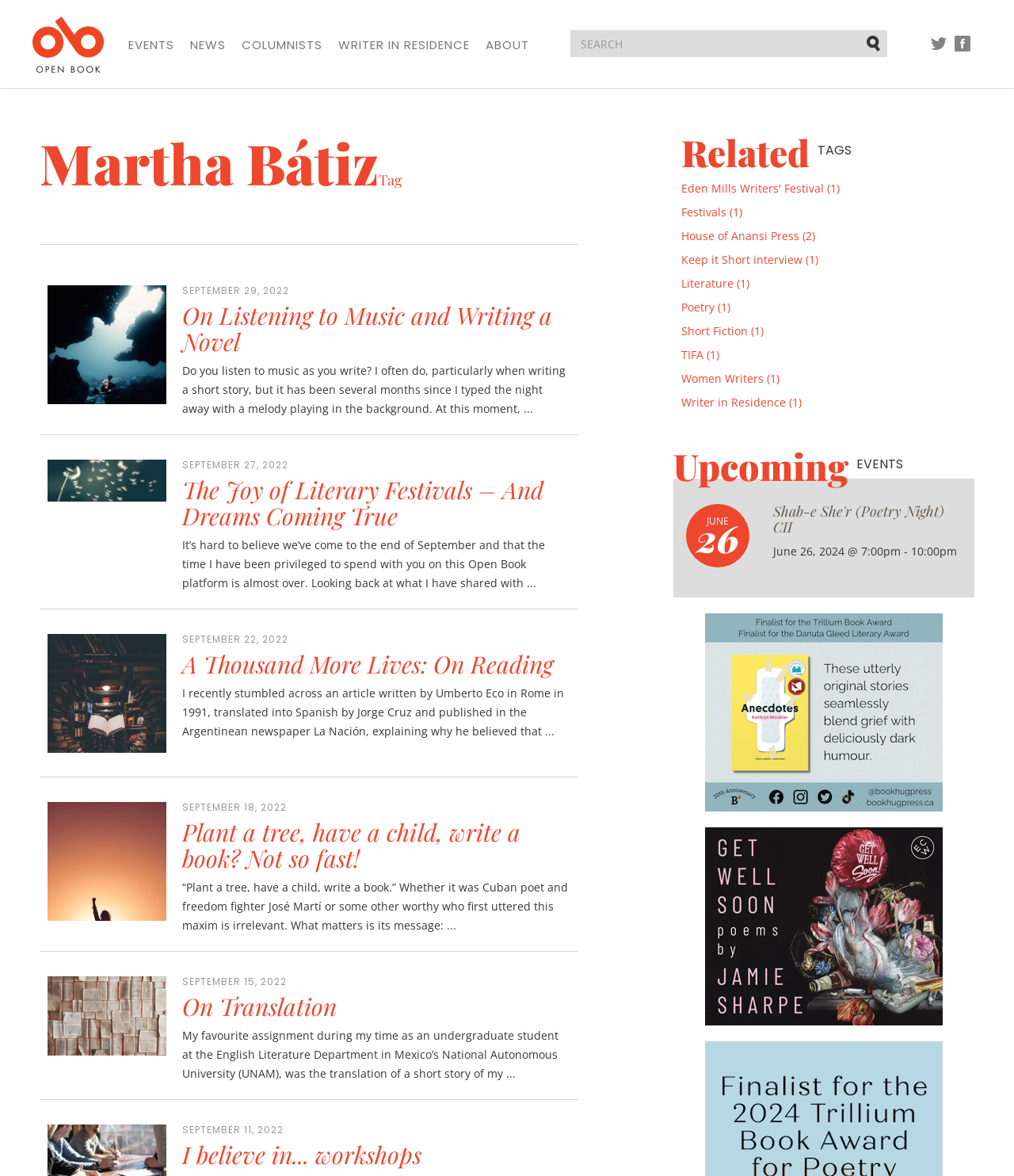Answer this question in one word or a short phrase: What is the name of the writer in residence?

Martha Bátiz